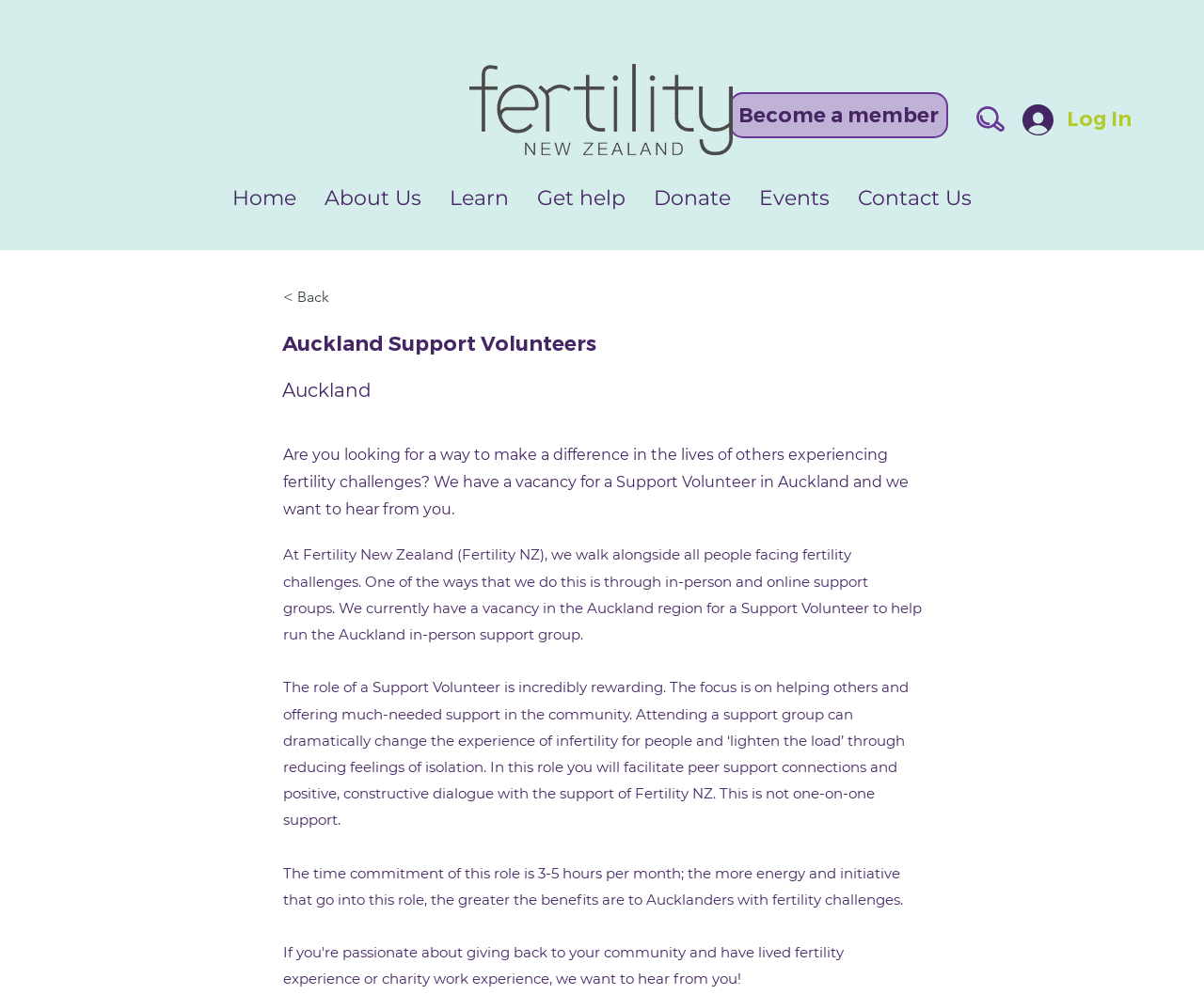Can you identify the bounding box coordinates of the clickable region needed to carry out this instruction: 'Visit the Home page'? The coordinates should be four float numbers within the range of 0 to 1, stated as [left, top, right, bottom].

[0.181, 0.185, 0.258, 0.214]